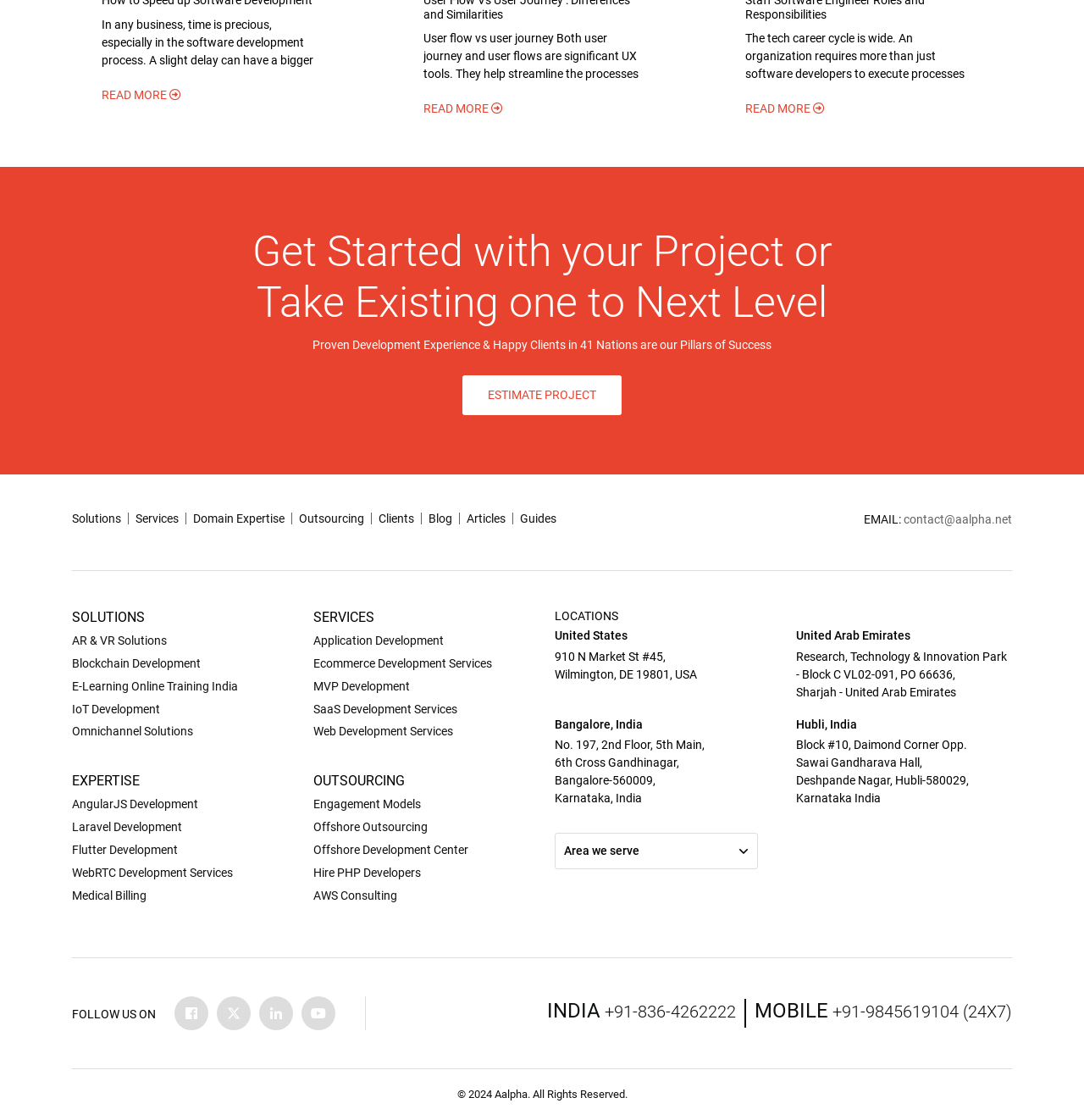With reference to the image, please provide a detailed answer to the following question: What is the title of the first article?

The title of the first article can be found in the StaticText element with the text 'In any business, time is precious, especially in the software development process...' located at the top of the webpage.